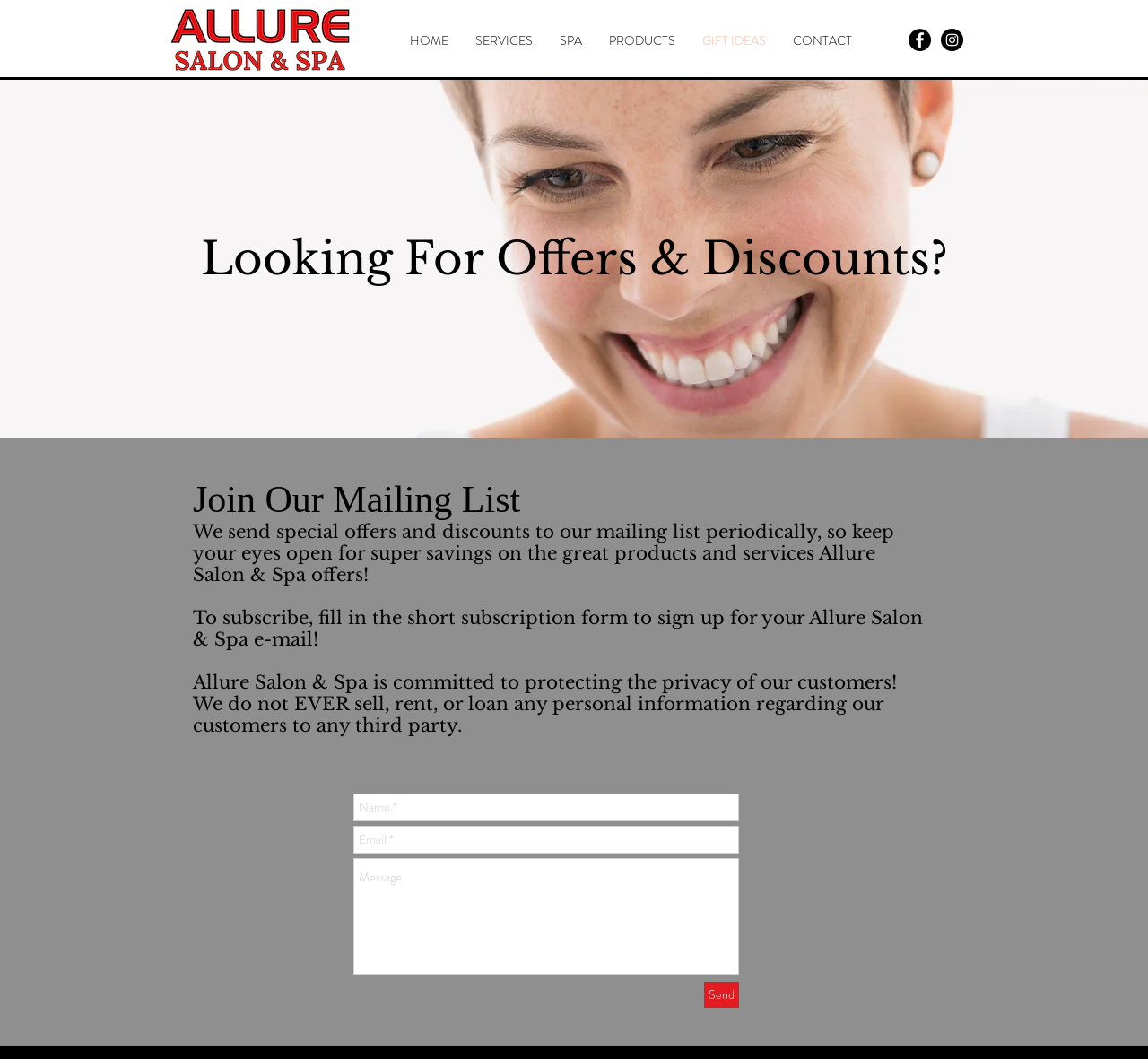Can you specify the bounding box coordinates of the area that needs to be clicked to fulfill the following instruction: "Enter your name"?

[0.308, 0.749, 0.644, 0.776]